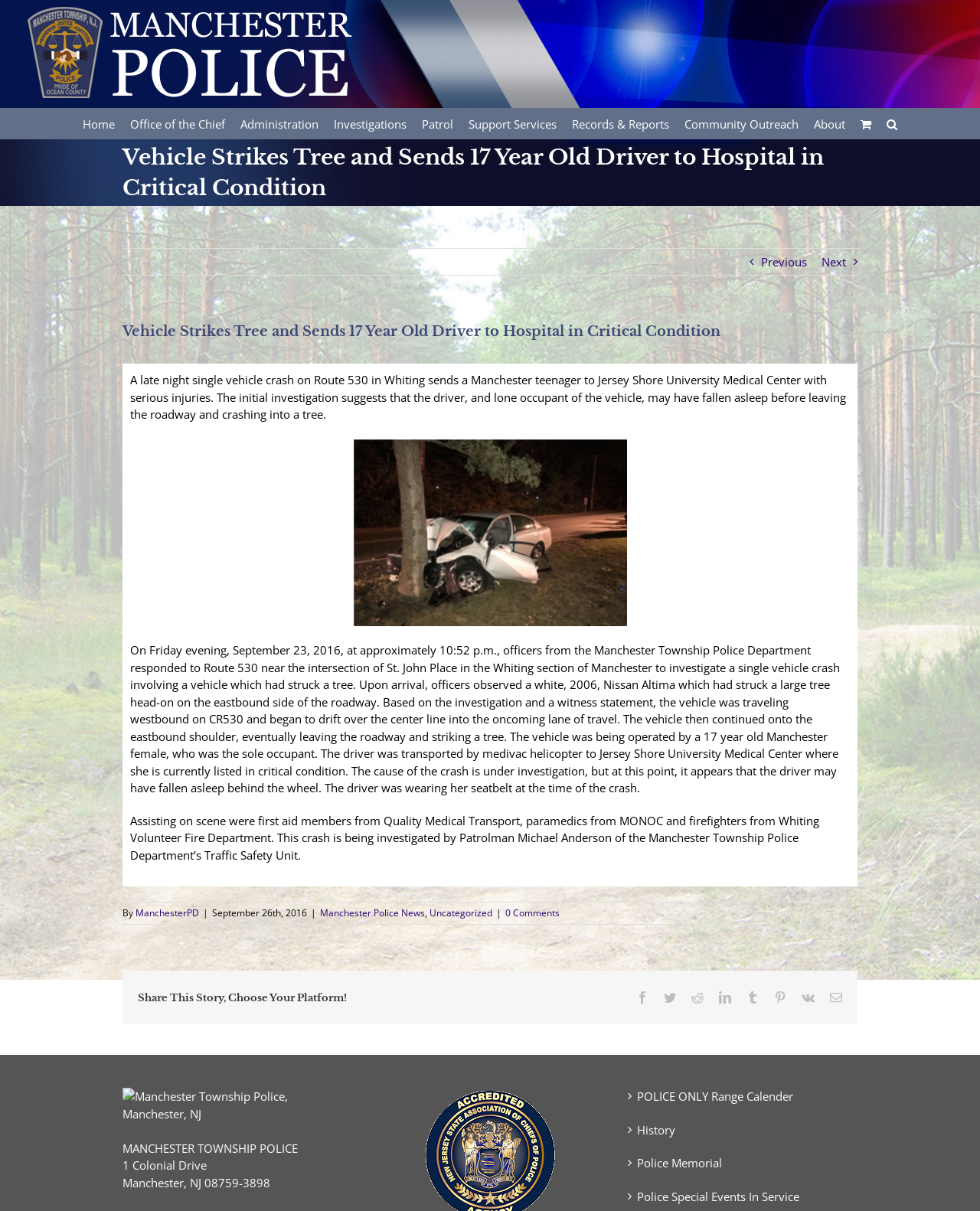What is the name of the police department involved in the investigation?
Please provide a detailed and thorough answer to the question.

The article mentions that the Manchester Township Police Department responded to the crash and is investigating the incident.